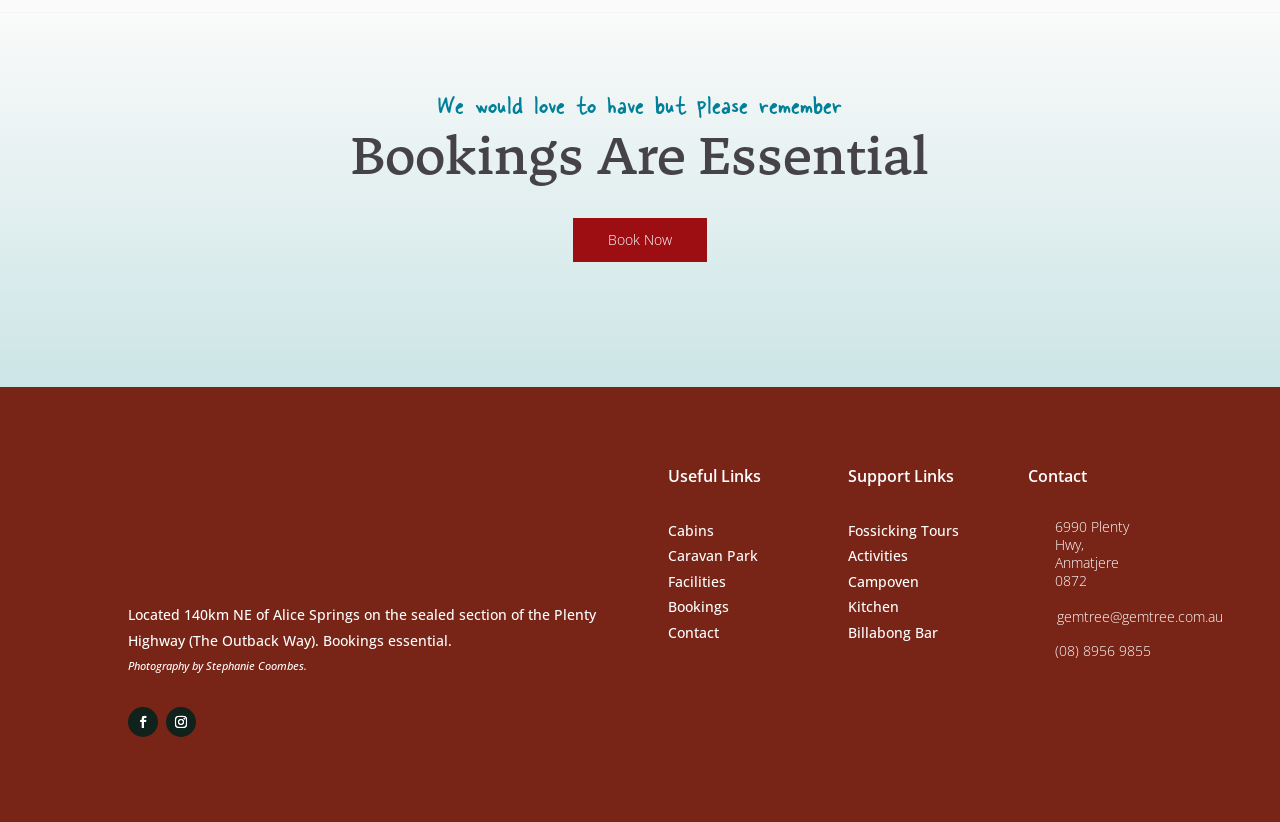Identify the bounding box coordinates of the element to click to follow this instruction: 'Contact us'. Ensure the coordinates are four float values between 0 and 1, provided as [left, top, right, bottom].

[0.522, 0.758, 0.562, 0.781]